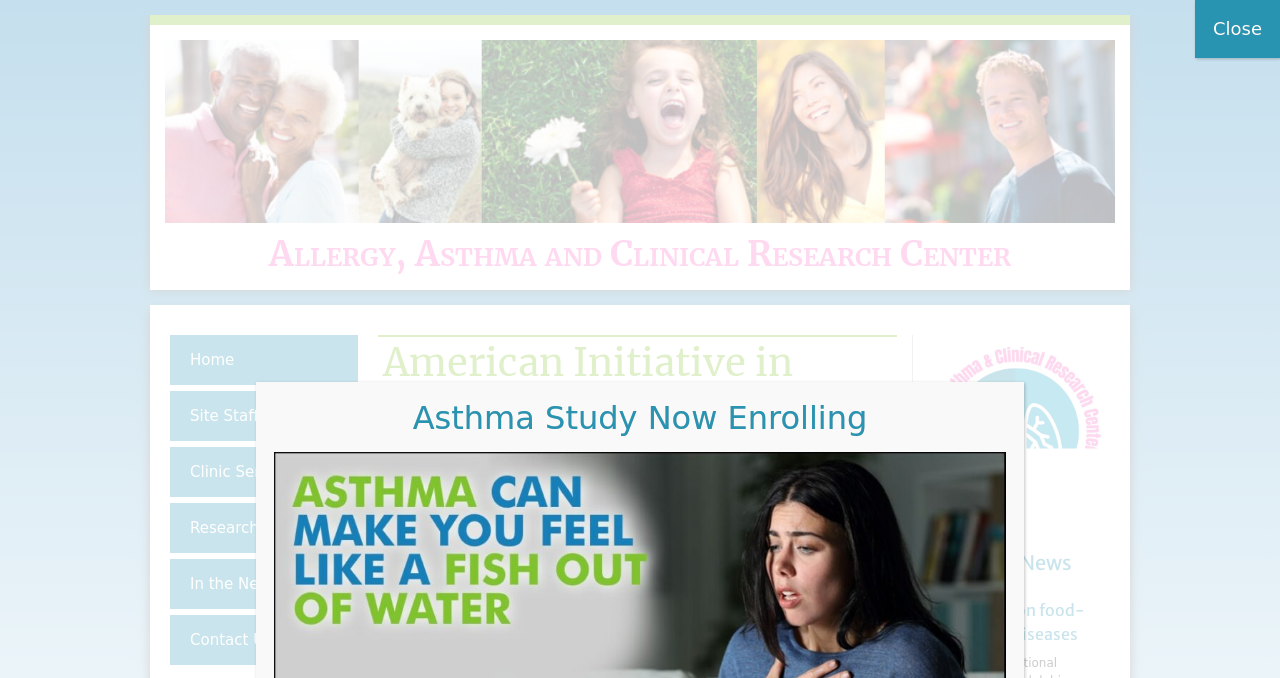Analyze the image and give a detailed response to the question:
What is the date mentioned on the webpage?

The answer can be found in the 'Content' section of the webpage, where a time element is present with the static text 'June 19, 2019'.